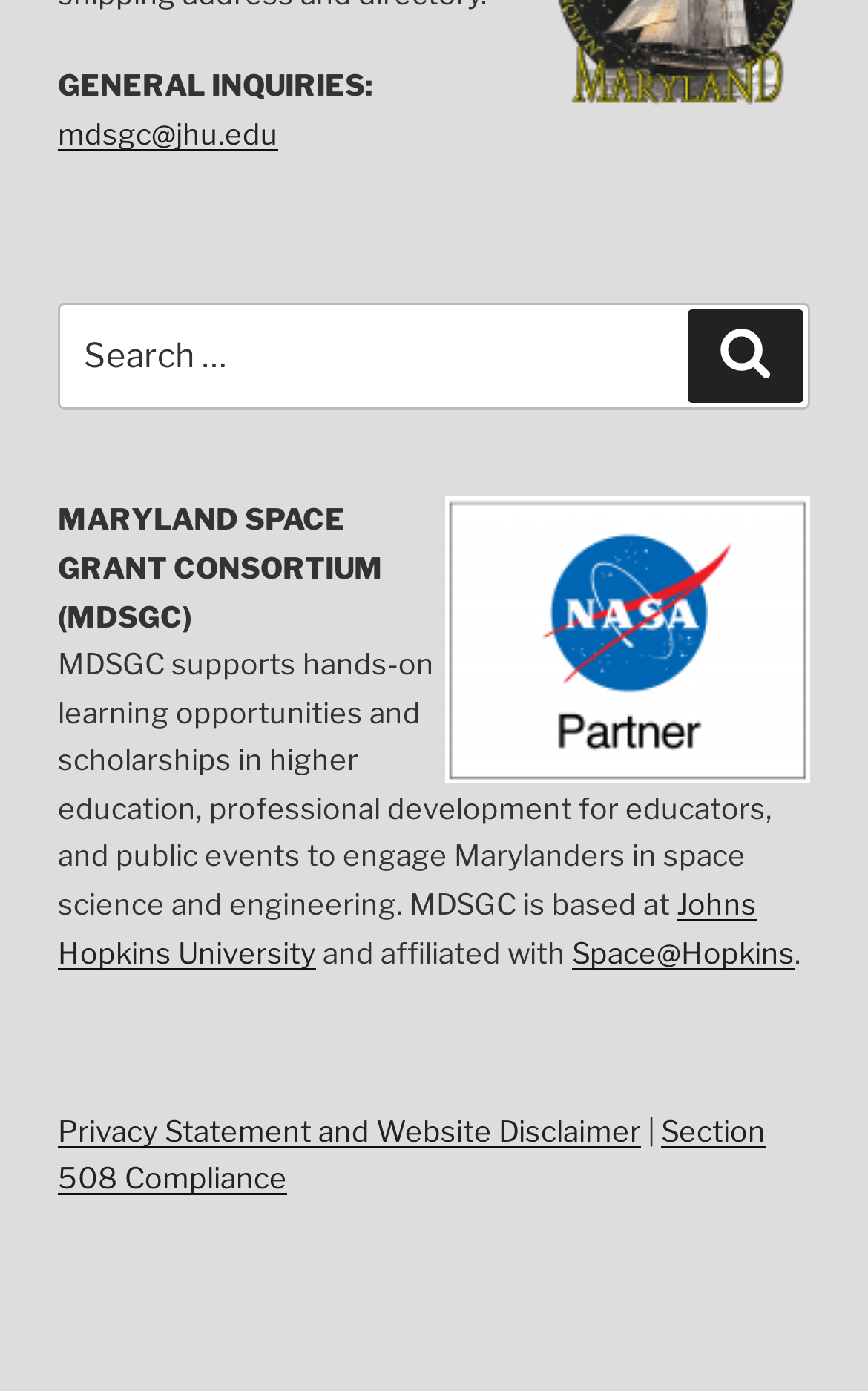How many links are there at the bottom of the webpage?
Based on the screenshot, answer the question with a single word or phrase.

3